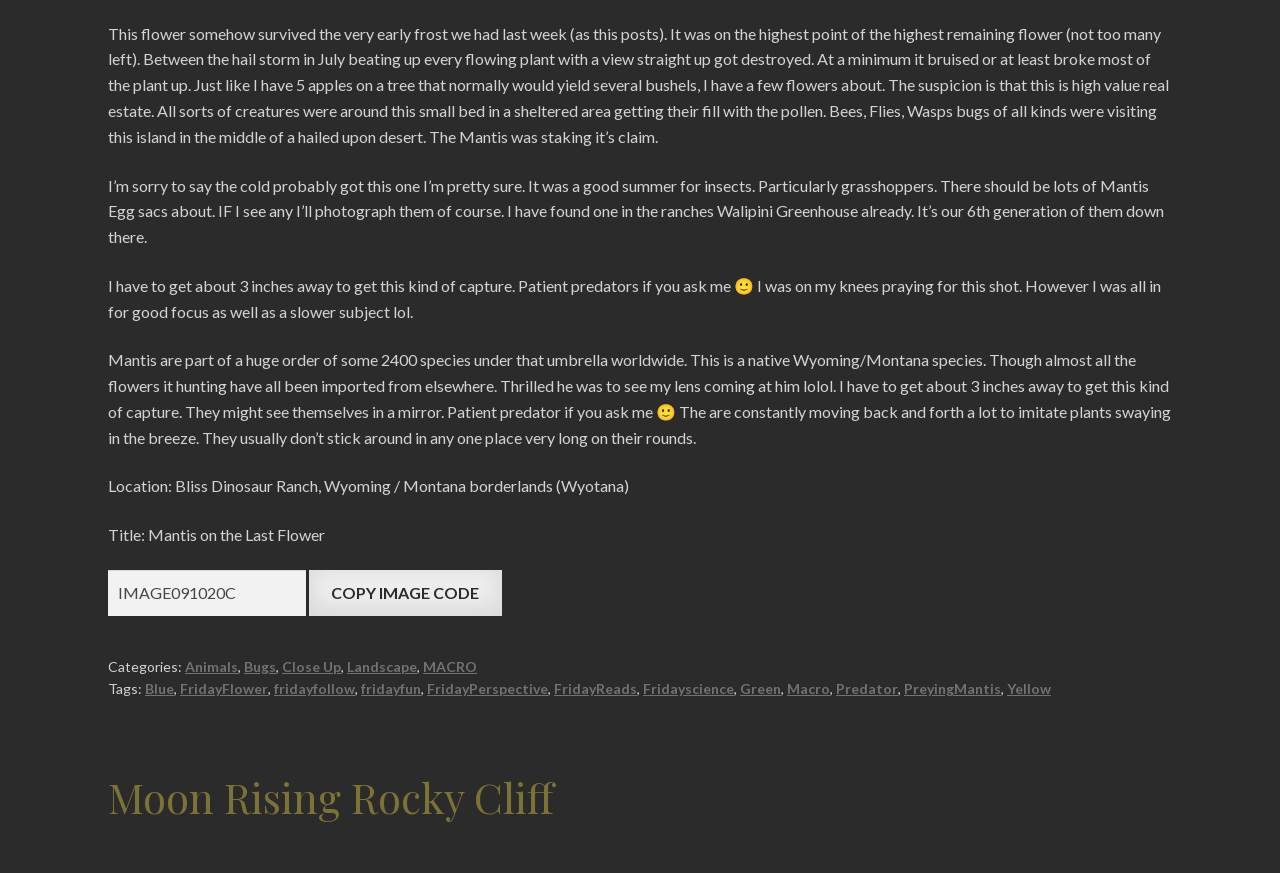Please identify the bounding box coordinates of the element I should click to complete this instruction: 'Click the 'COPY IMAGE CODE' button'. The coordinates should be given as four float numbers between 0 and 1, like this: [left, top, right, bottom].

[0.241, 0.653, 0.392, 0.706]